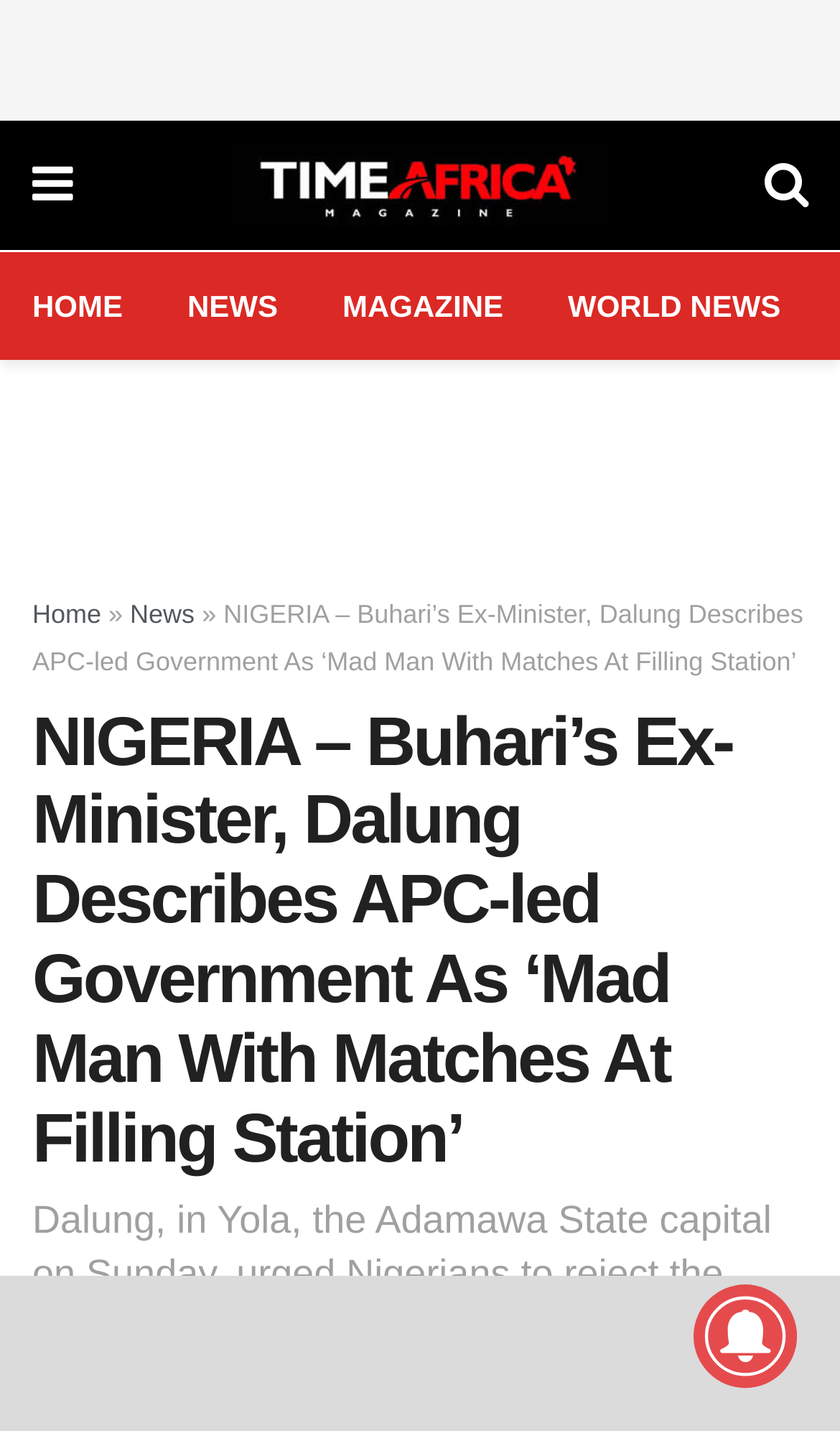What is the tone of the article?
Using the visual information, answer the question in a single word or phrase.

Critical